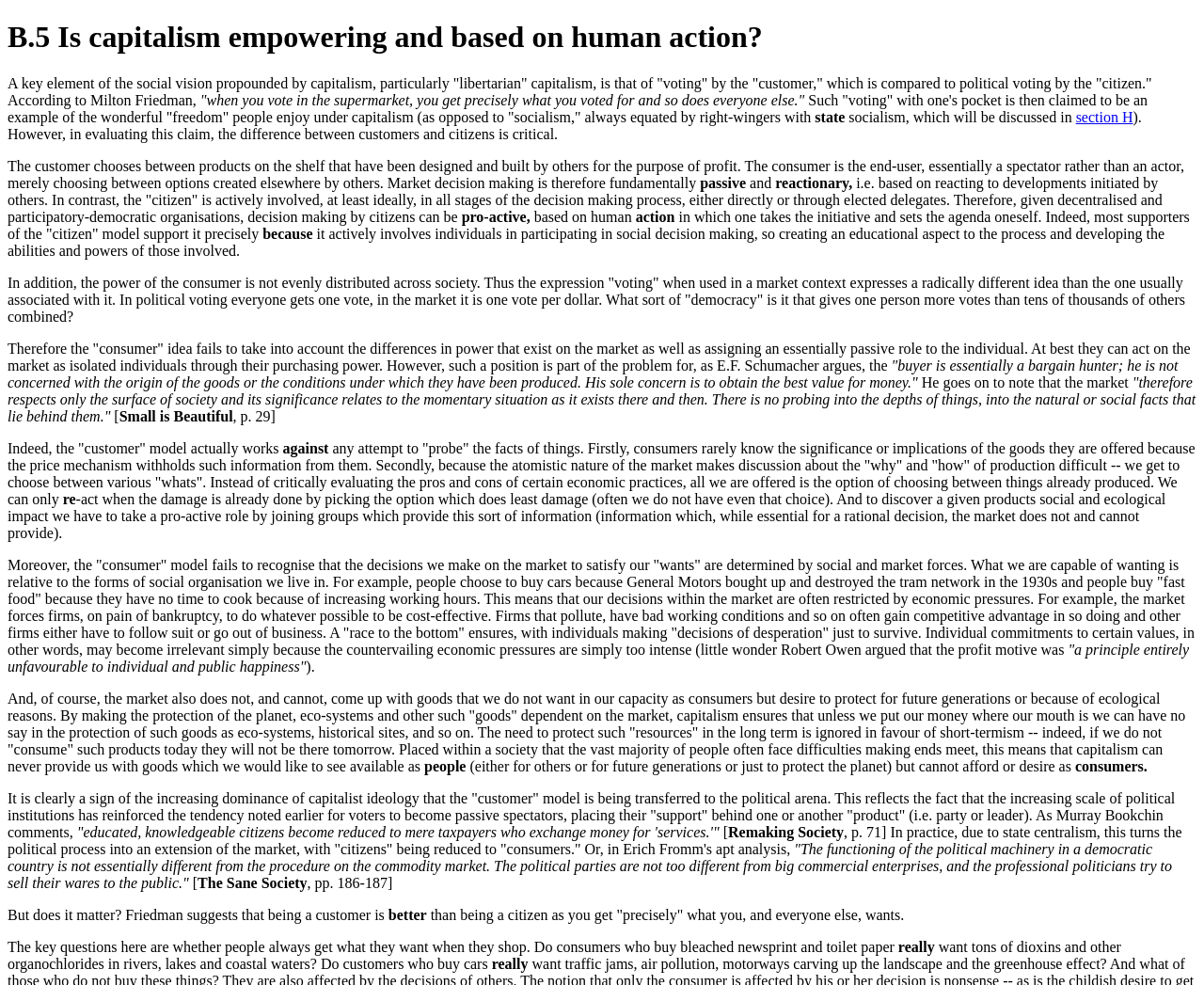Give an in-depth explanation of the webpage layout and content.

This webpage appears to be an article or essay discussing the concept of capitalism and its relationship to human action. The page is divided into sections, with a heading at the top that reads "B.5 Is capitalism empowering and based on human action?" followed by a series of paragraphs of text.

The text is dense and academic in tone, with many long sentences and complex ideas. The author argues that capitalism is not empowering and that the concept of "voting" with one's wallet is flawed. They claim that consumers are passive spectators, merely choosing between options created by others, rather than actively participating in decision-making processes.

The author also critiques the idea that the market provides people with what they want, arguing that consumers are often unaware of the social and ecological impact of their purchases. They suggest that the market prioritizes short-term gains over long-term sustainability and that individuals are often forced to make "decisions of desperation" due to economic pressures.

Throughout the text, the author references various thinkers and writers, including Milton Friedman, E.F. Schumacher, and Murray Bookchin, among others. The text also includes quotes from these authors, which are set off in separate lines and indented to distinguish them from the main text.

The overall layout of the page is straightforward, with a single column of text that flows from top to bottom. There are no images or other visual elements on the page, and the text is the primary focus.